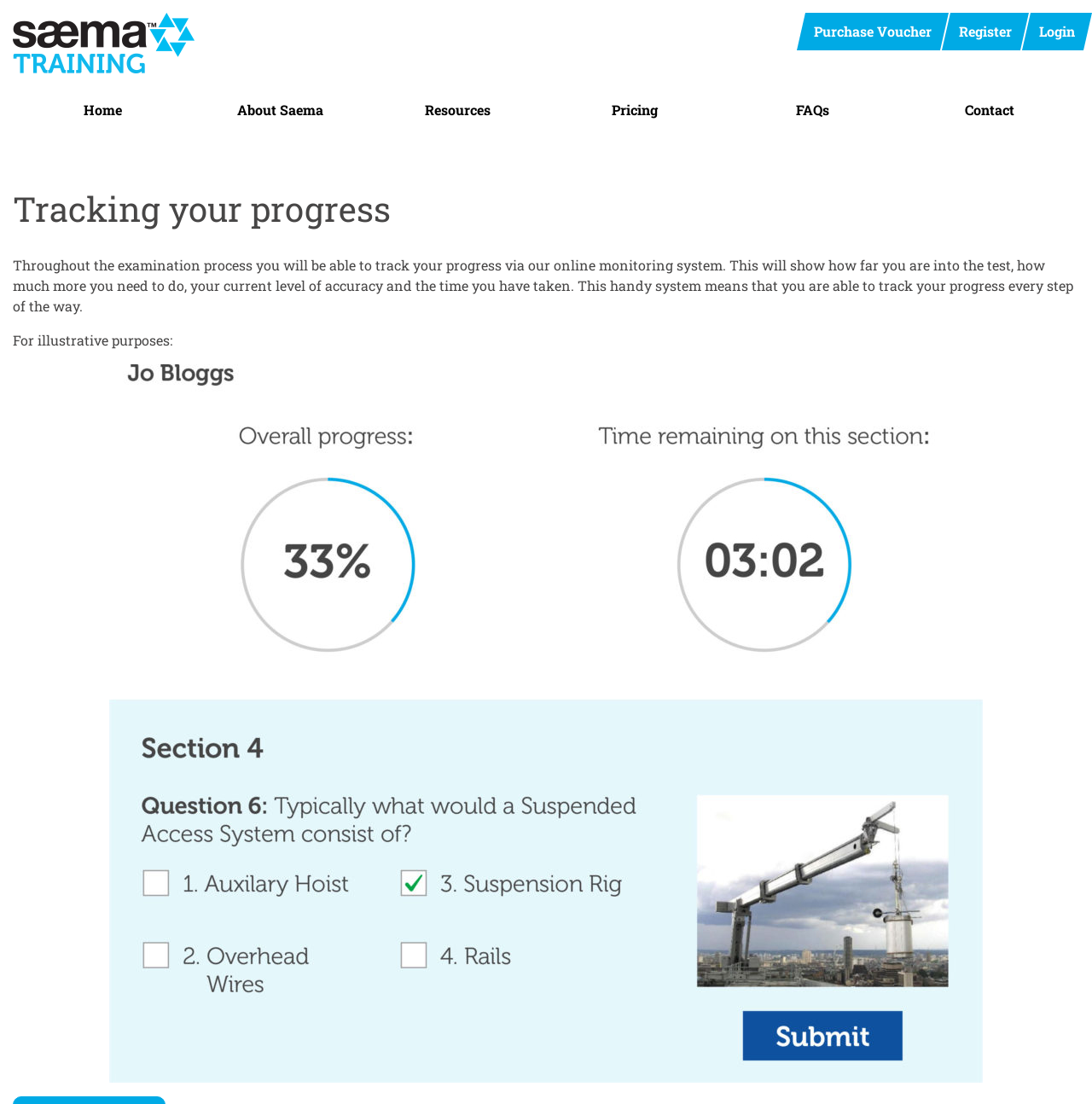Please specify the bounding box coordinates of the element that should be clicked to execute the given instruction: 'register for an account'. Ensure the coordinates are four float numbers between 0 and 1, expressed as [left, top, right, bottom].

[0.862, 0.012, 0.942, 0.046]